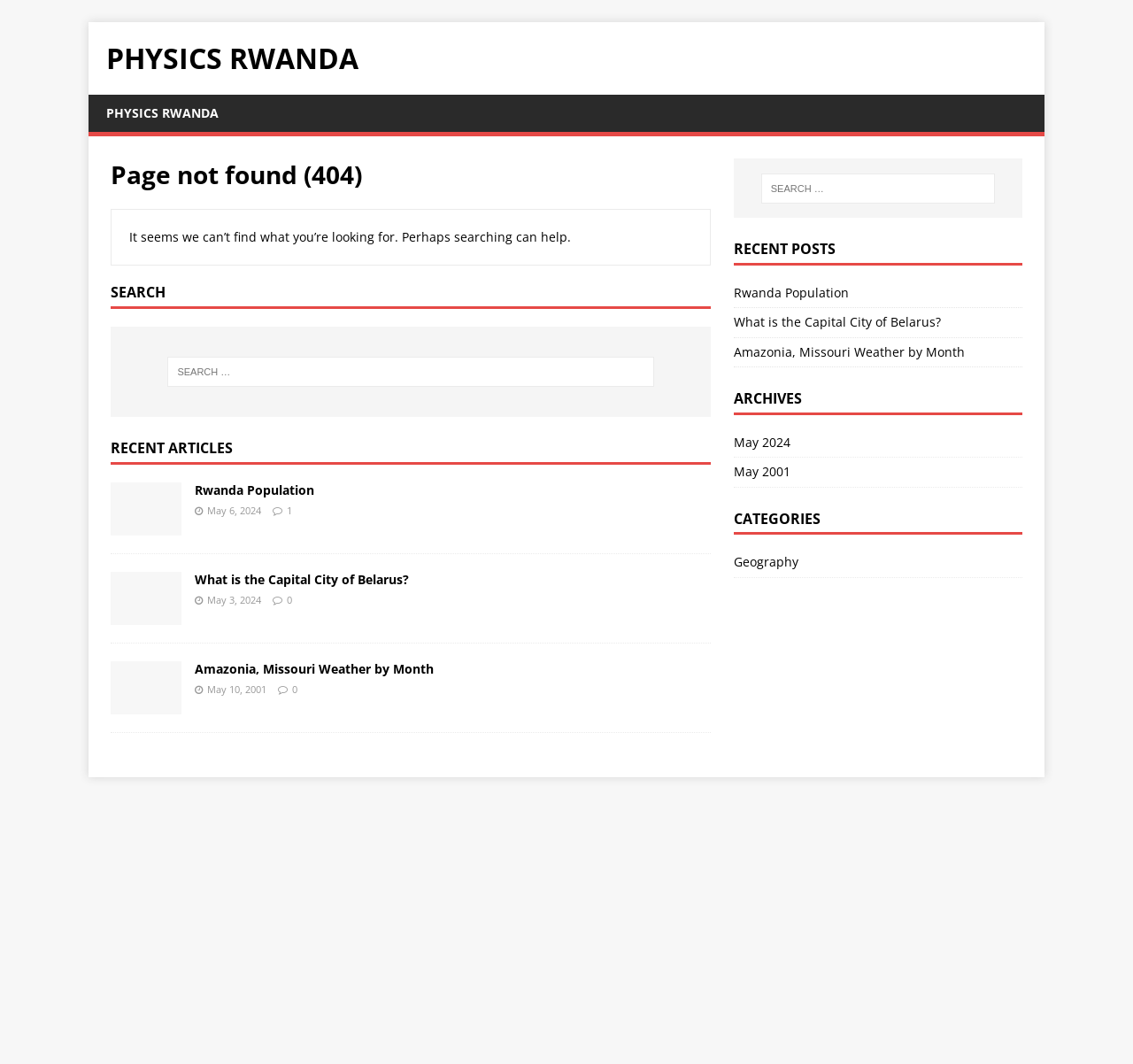Locate the bounding box coordinates of the clickable region to complete the following instruction: "View recent articles."

[0.098, 0.412, 0.627, 0.436]